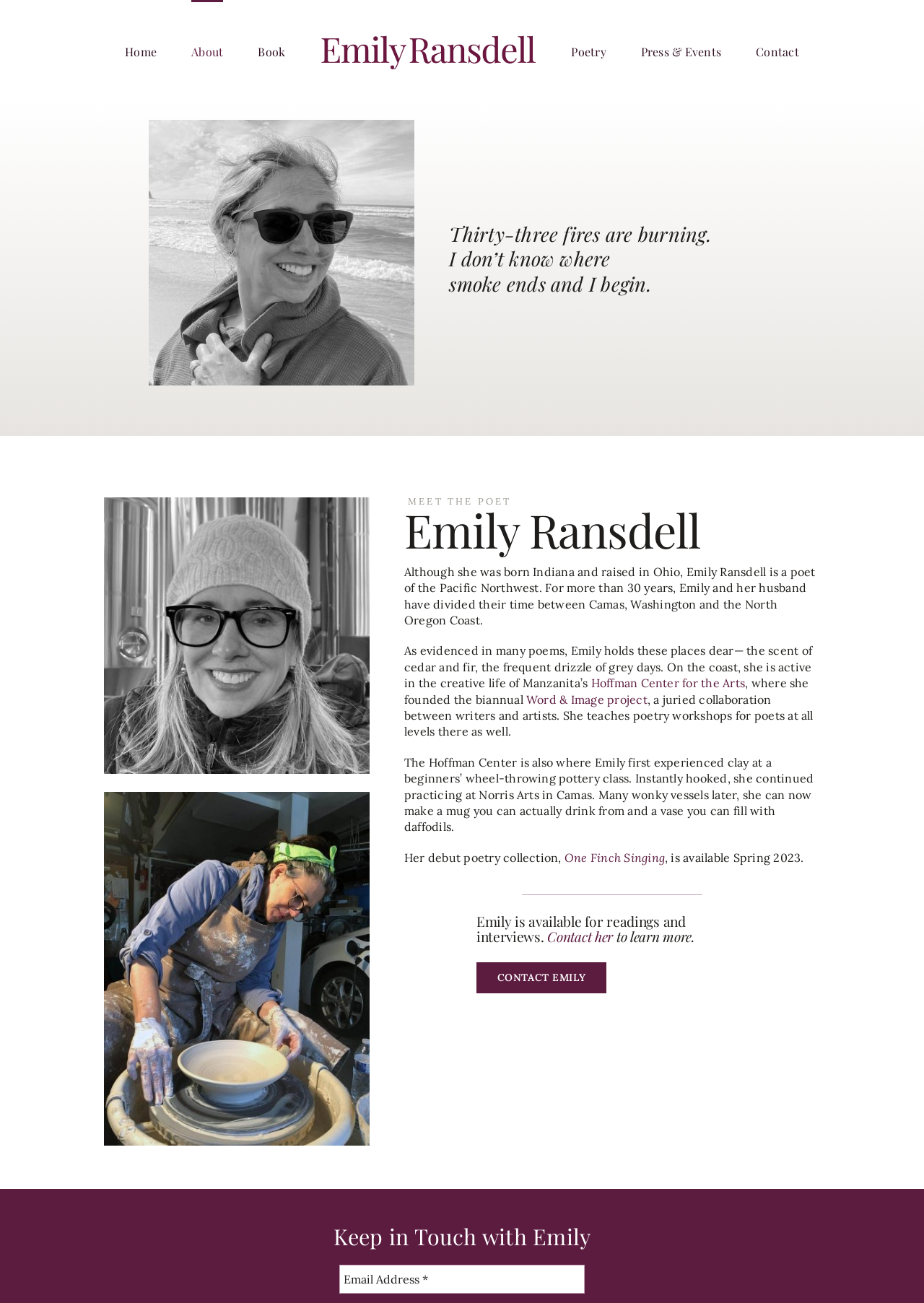Using the provided description One Finch Singing, find the bounding box coordinates for the UI element. Provide the coordinates in (top-left x, top-left y, bottom-right x, bottom-right y) format, ensuring all values are between 0 and 1.

[0.611, 0.652, 0.72, 0.664]